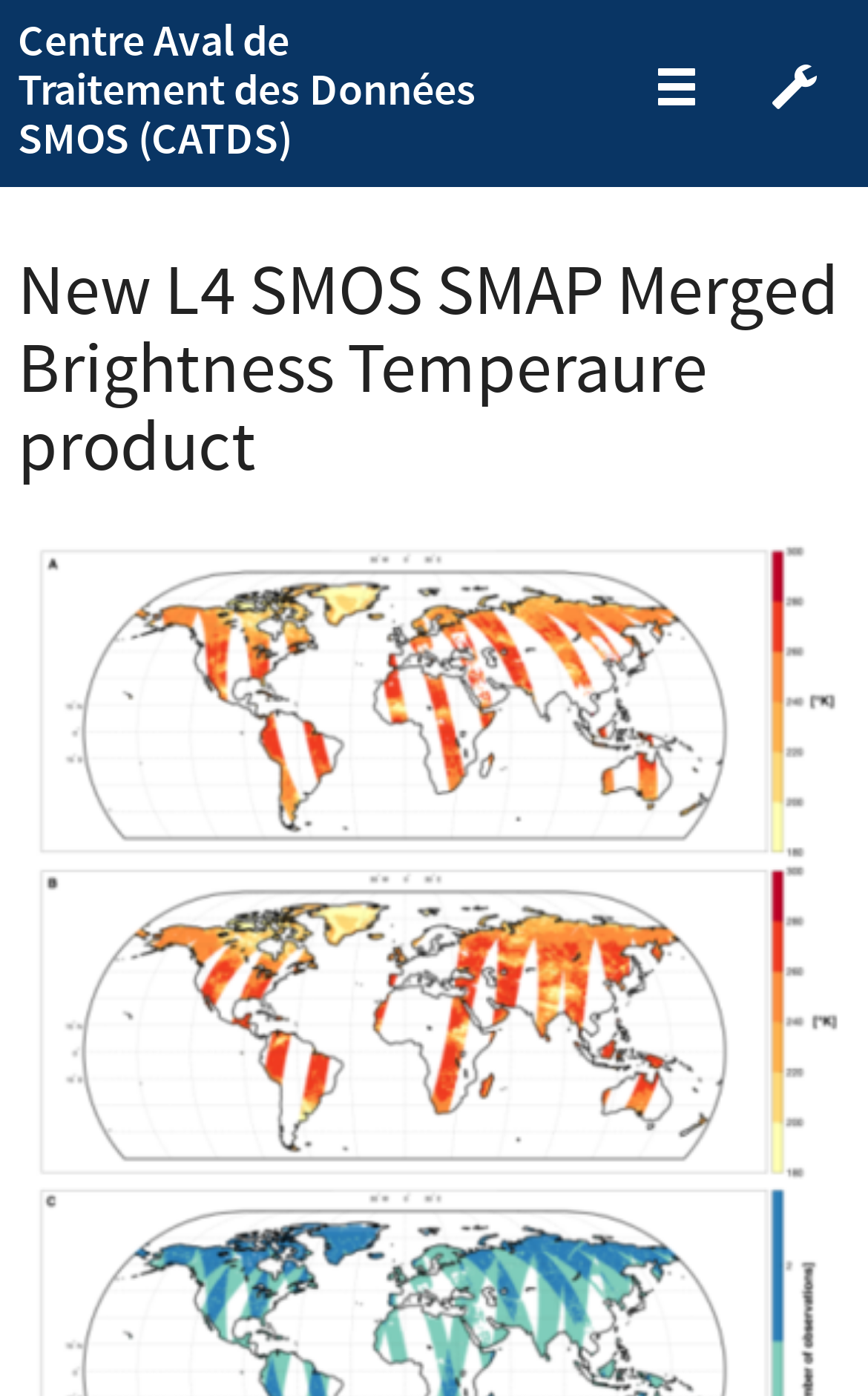Please answer the following question using a single word or phrase: 
How many buttons are in the top-right corner?

2